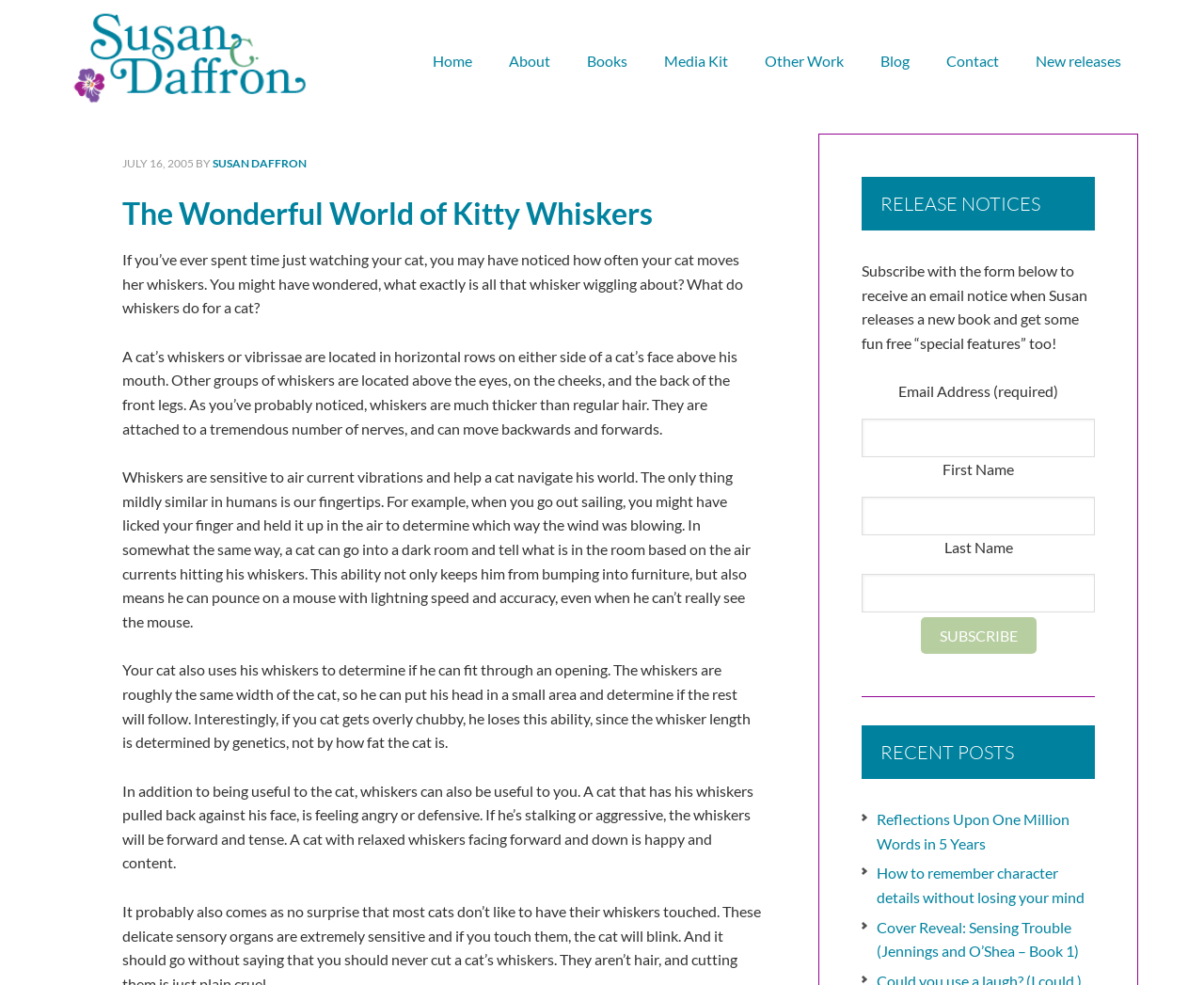Find the bounding box coordinates for the UI element whose description is: "name="FNAME"". The coordinates should be four float numbers between 0 and 1, in the format [left, top, right, bottom].

[0.716, 0.504, 0.909, 0.543]